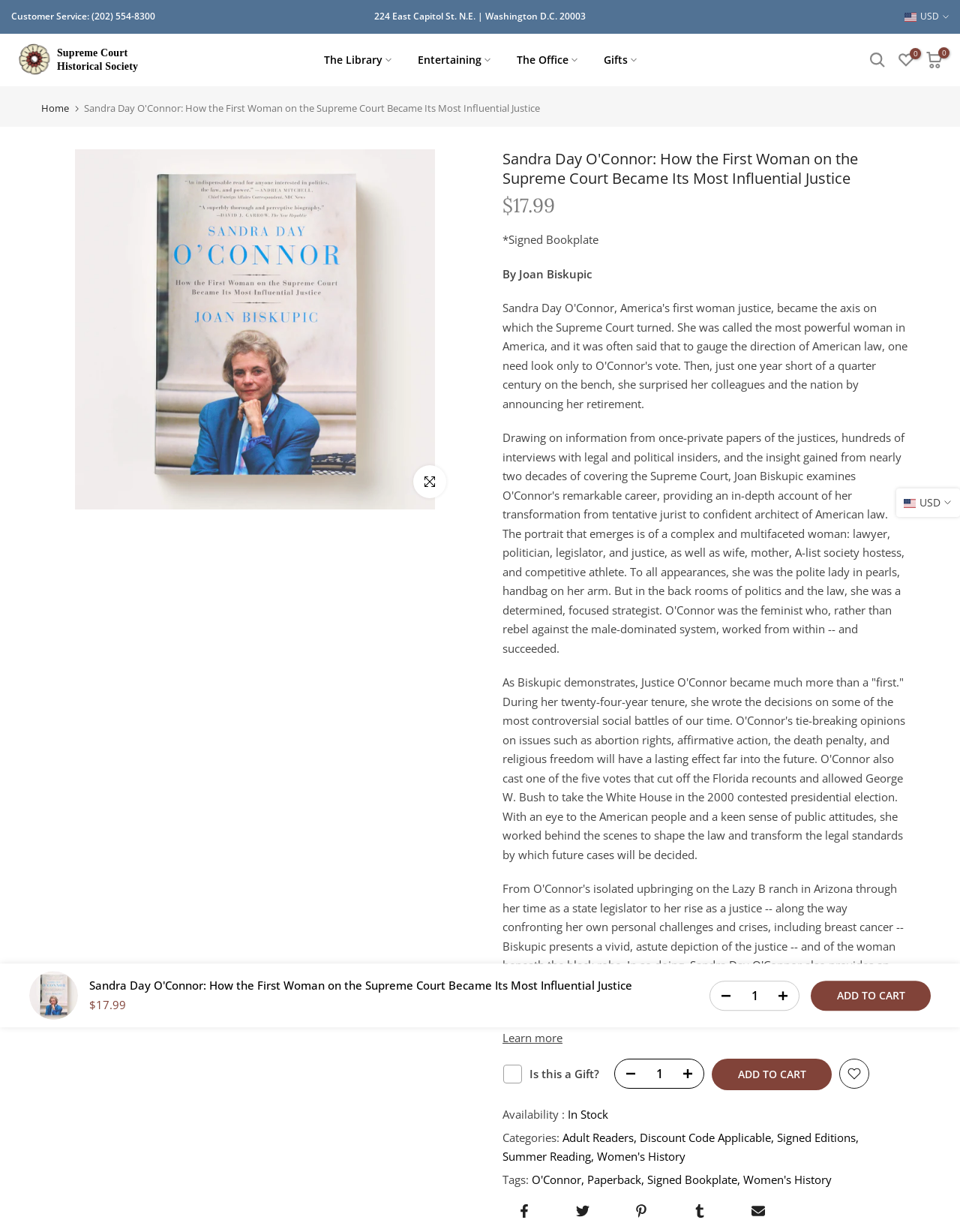What is the price of the book?
Relying on the image, give a concise answer in one word or a brief phrase.

$17.99